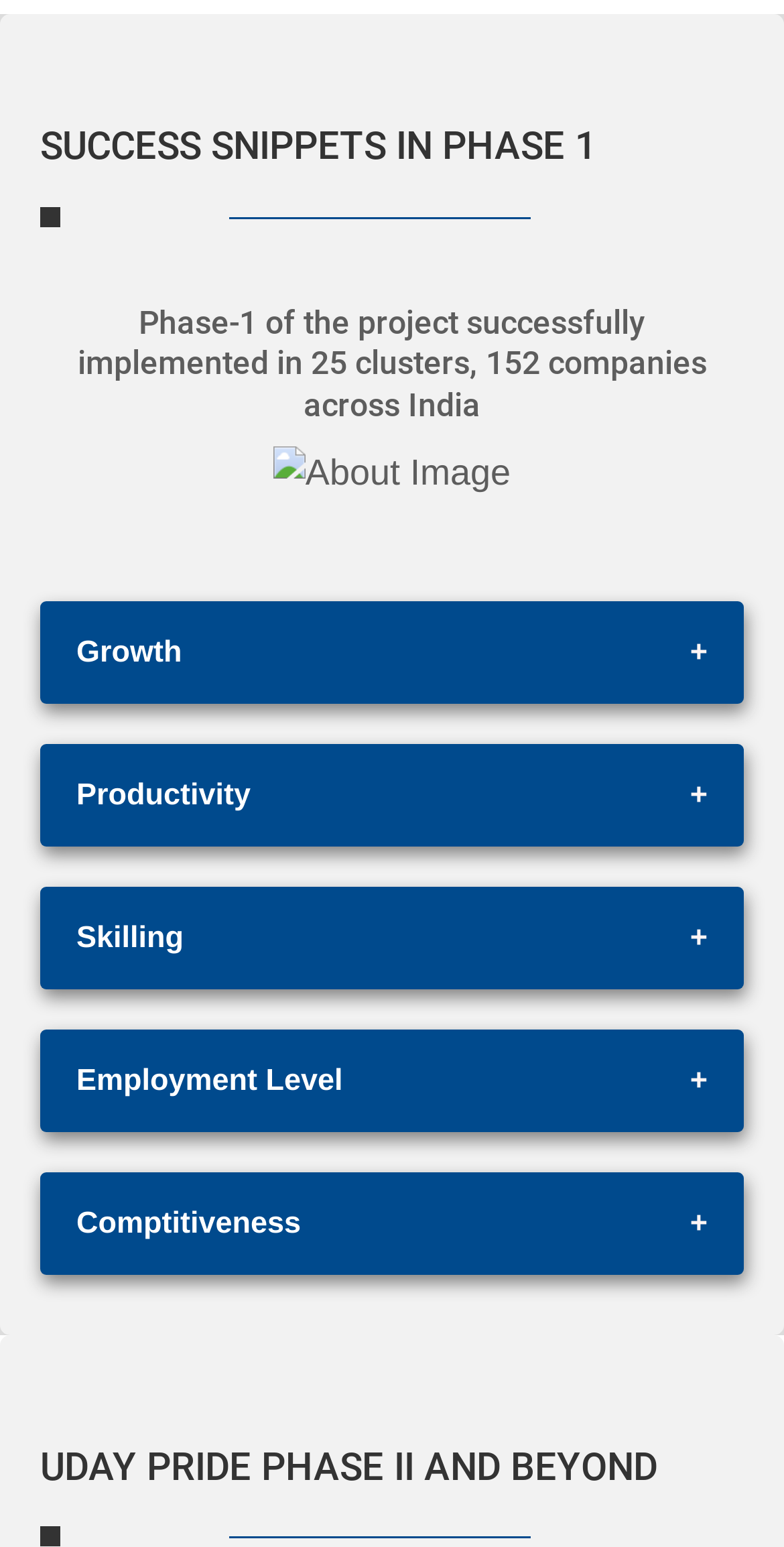Give a one-word or one-phrase response to the question: 
What is the improvement in cost competitiveness profile?

13.3%